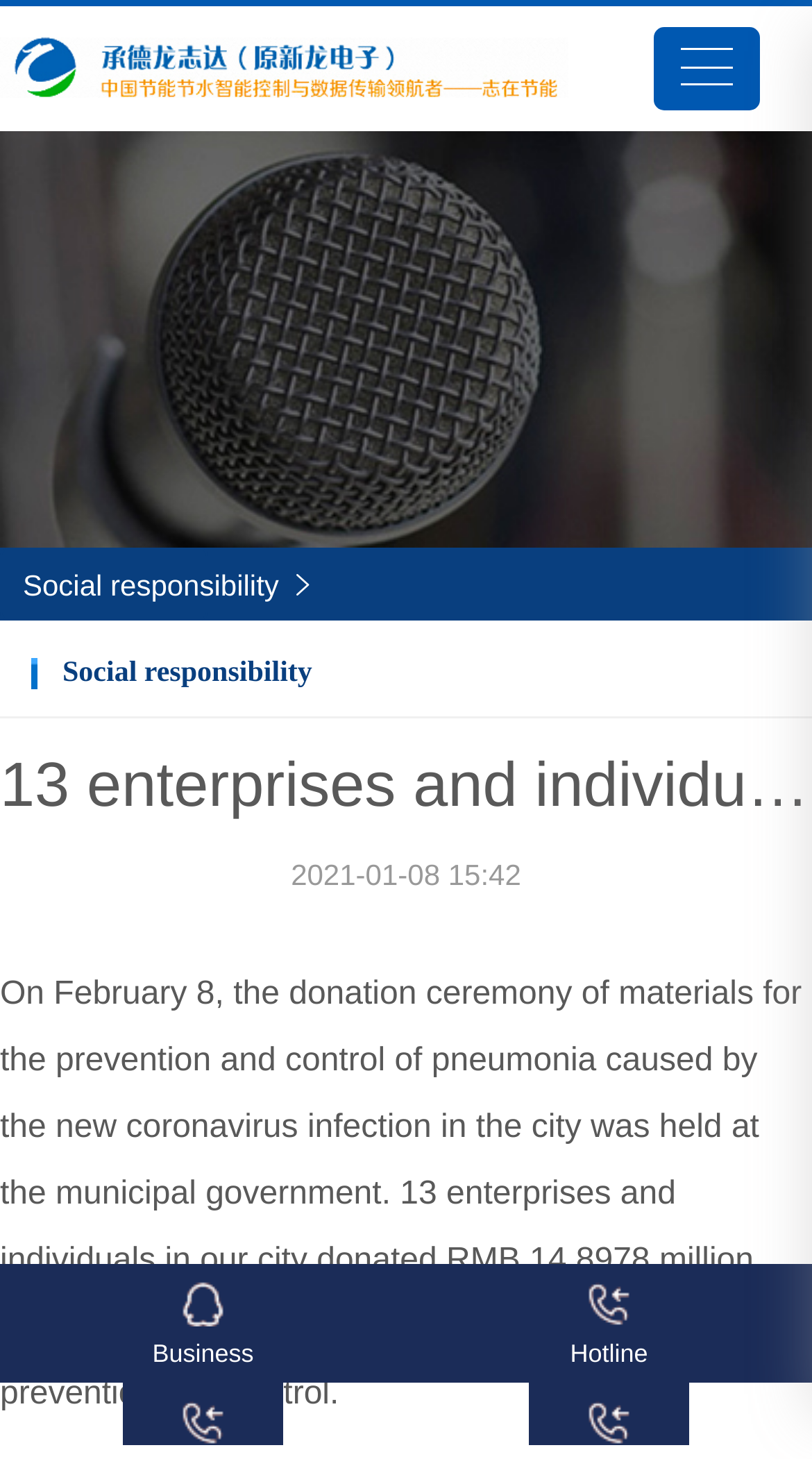Use a single word or phrase to respond to the question:
When was the donation ceremony held?

February 8